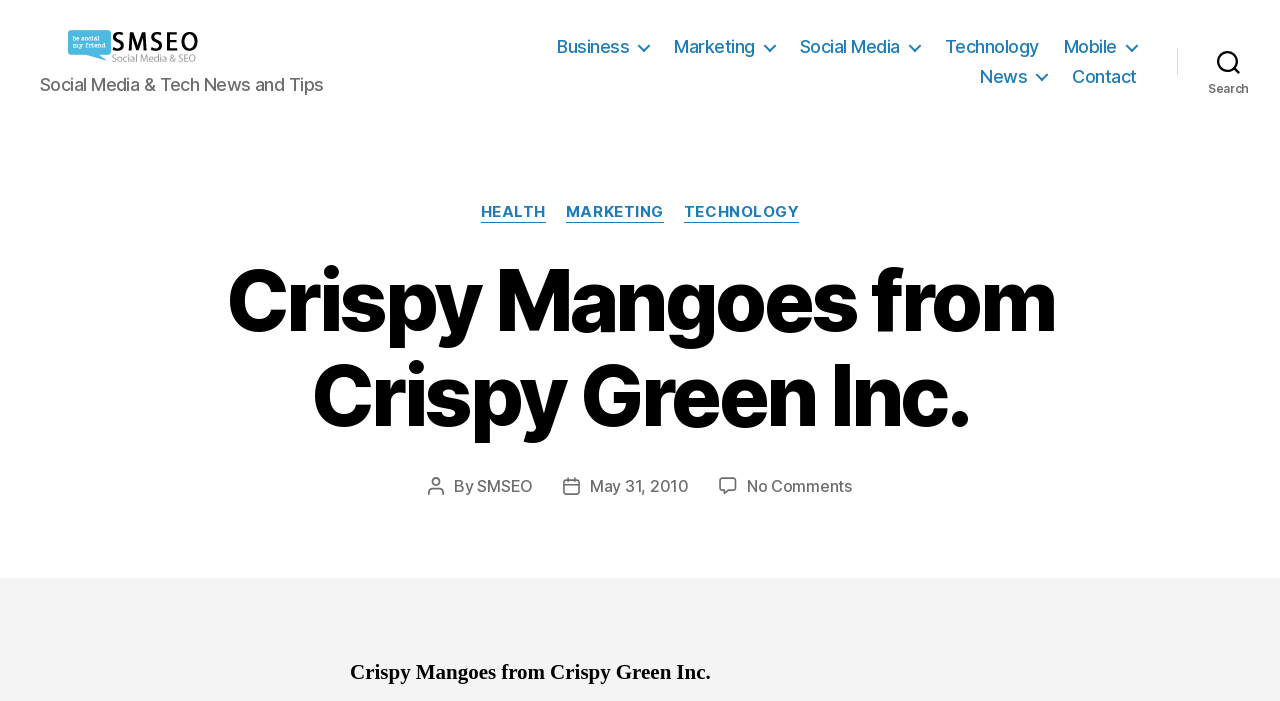What is the main heading displayed on the webpage? Please provide the text.

Crispy Mangoes from Crispy Green Inc.